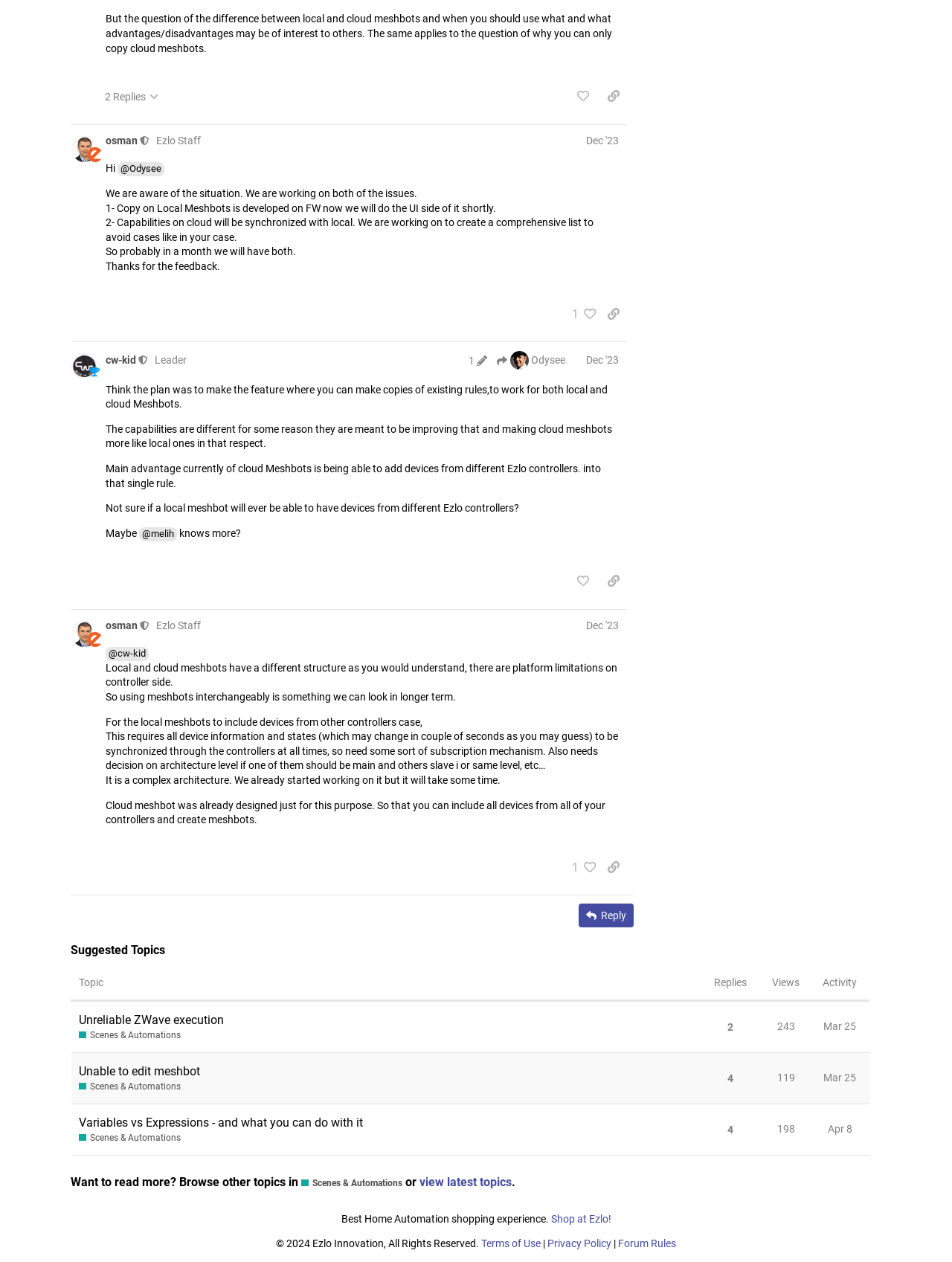Refer to the element description Unable to edit meshbot and identify the corresponding bounding box in the screenshot. Format the coordinates as (top-left x, top-left y, bottom-right x, bottom-right y) with values in the range of 0 to 1.

[0.083, 0.835, 0.21, 0.863]